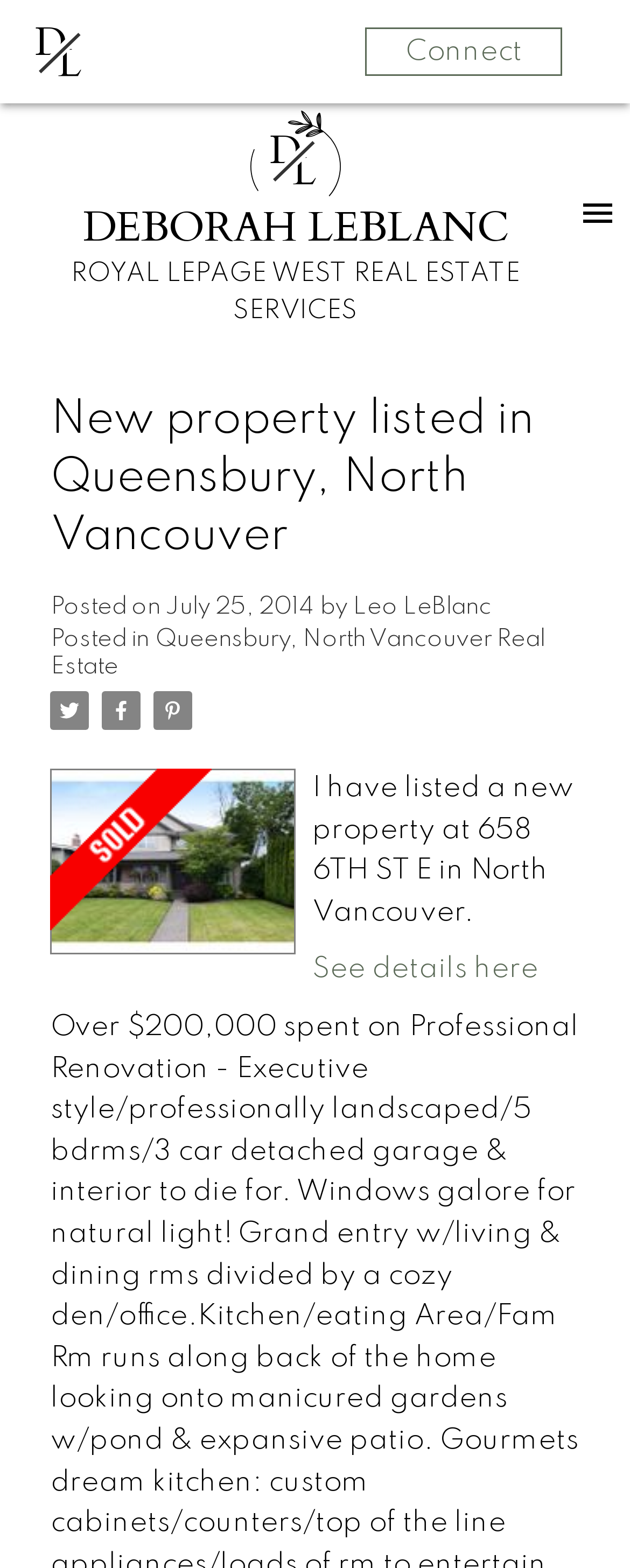Please provide a short answer using a single word or phrase for the question:
What is the address of the listed property?

658 6TH ST E in North Vancouver